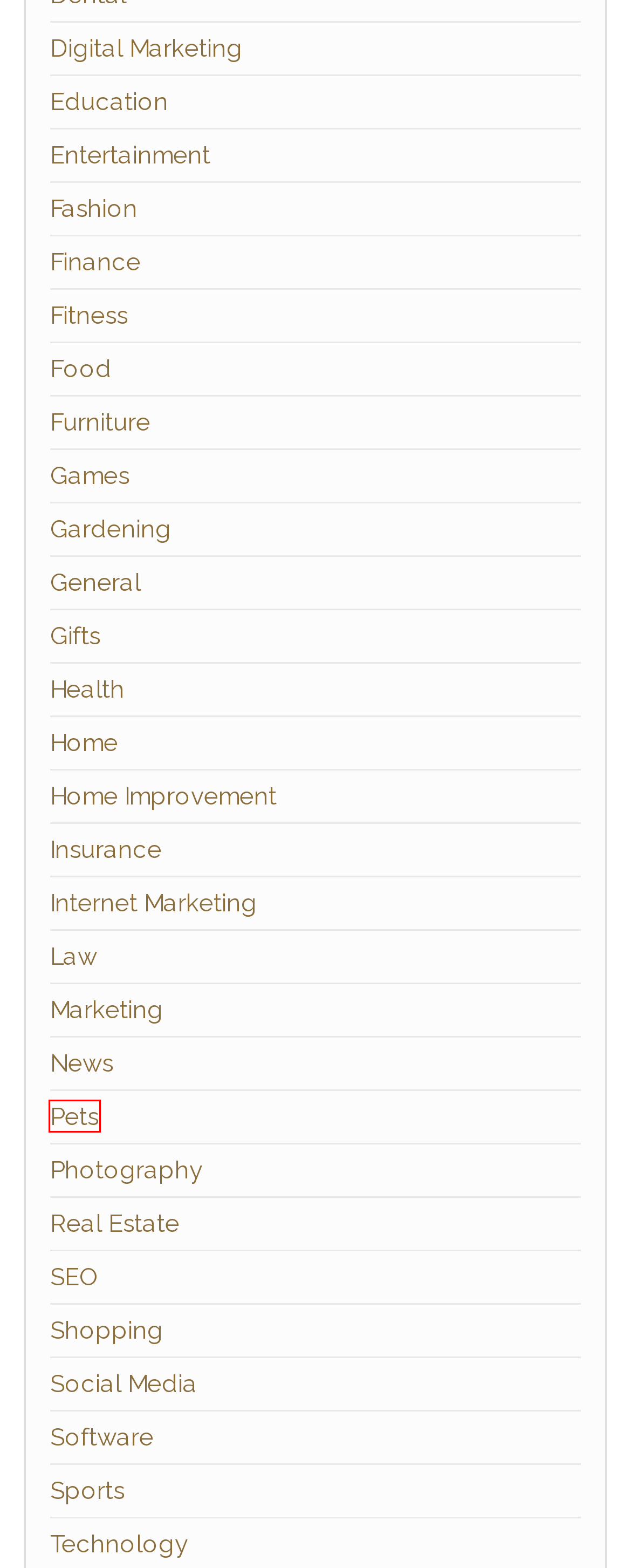Assess the screenshot of a webpage with a red bounding box and determine which webpage description most accurately matches the new page after clicking the element within the red box. Here are the options:
A. Gifts – Psilph 2018
B. Fitness – Psilph 2018
C. Shopping – Psilph 2018
D. Pets – Psilph 2018
E. Furniture – Psilph 2018
F. Home – Psilph 2018
G. Finance – Psilph 2018
H. News – Psilph 2018

D